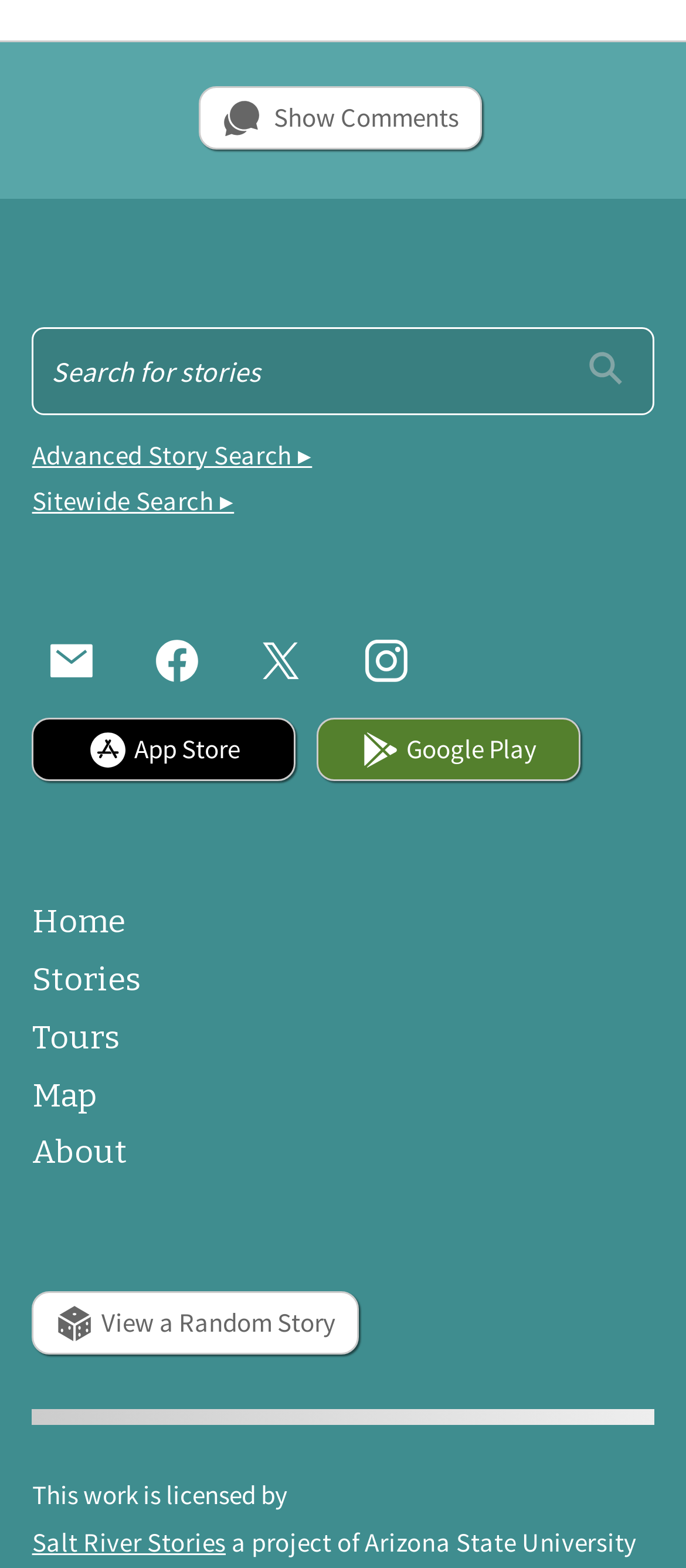Pinpoint the bounding box coordinates of the element that must be clicked to accomplish the following instruction: "Go to the home page". The coordinates should be in the format of four float numbers between 0 and 1, i.e., [left, top, right, bottom].

[0.047, 0.576, 0.183, 0.6]